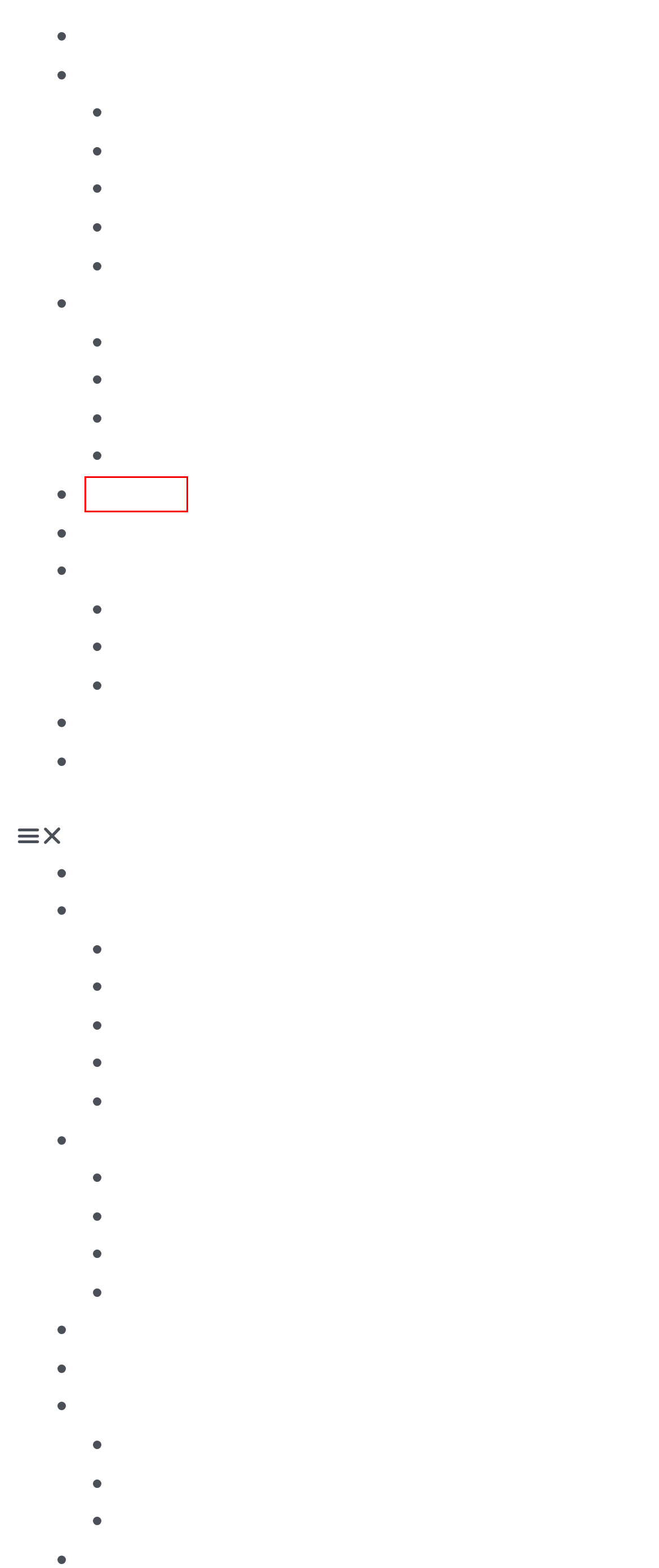A screenshot of a webpage is provided, featuring a red bounding box around a specific UI element. Identify the webpage description that most accurately reflects the new webpage after interacting with the selected element. Here are the candidates:
A. Air Conditioning Installation and Replacement Services
B. Financing Options with HVAC Home Services
C. Areas We Service
D. Home Cooling Services
E. Heater Maintenance Services
F. Air Conditioning Maintenance Services
G. Thermostat Repair & Installation Services
H. Heater Replacement Services

B